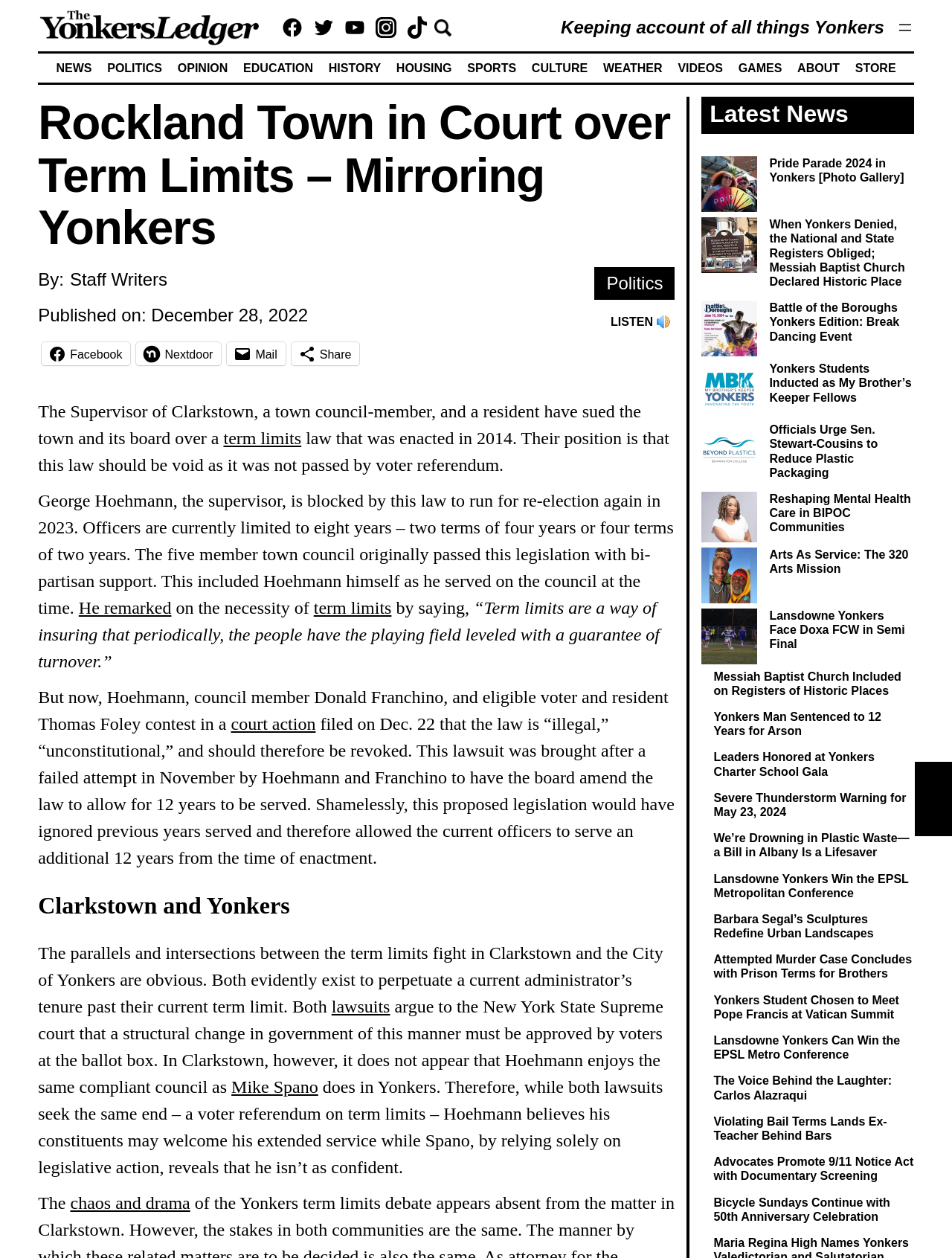Provide the bounding box coordinates of the HTML element described by the text: "parent_node: Skip to content title="Donate"".

[0.961, 0.635, 1.0, 0.665]